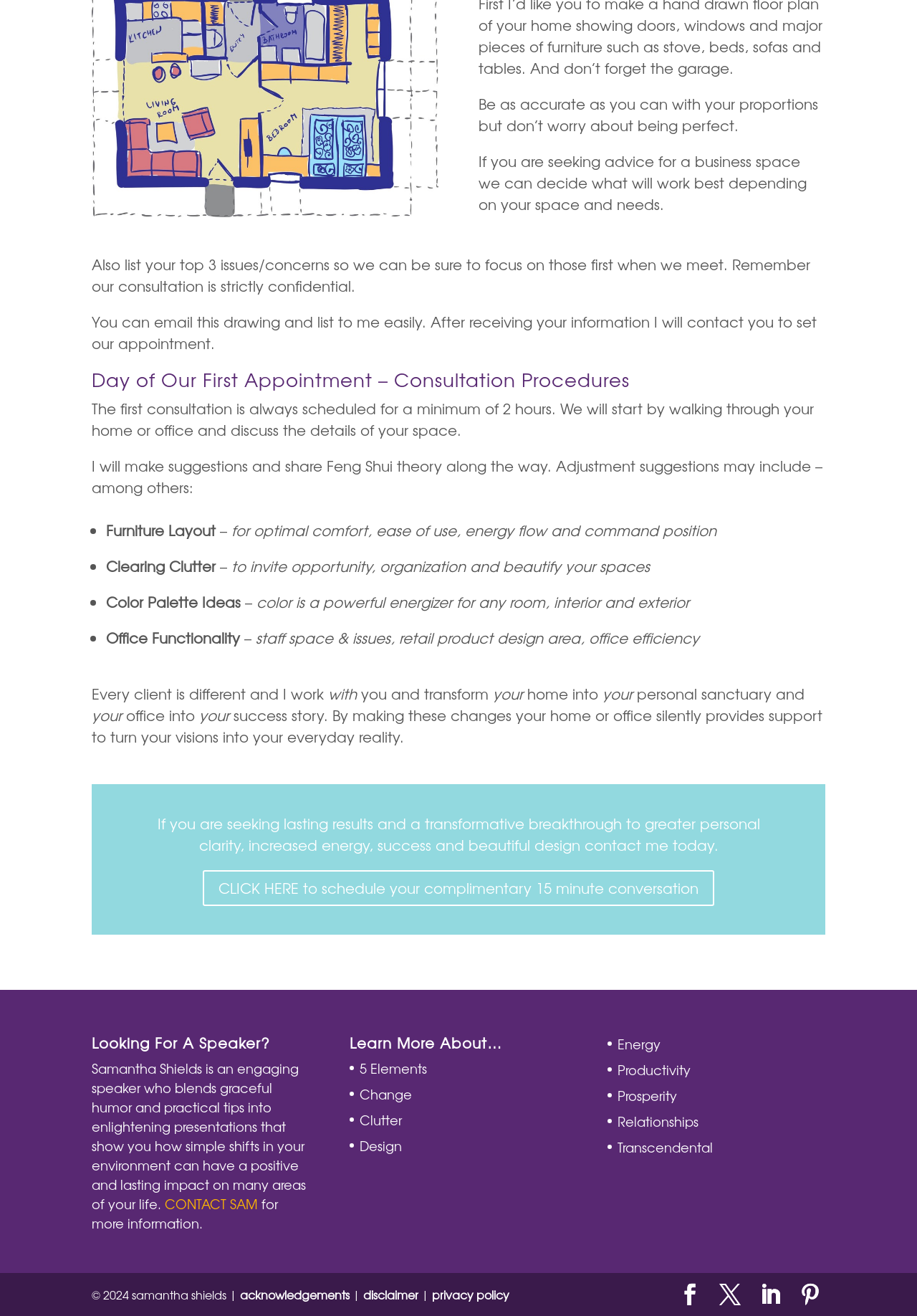Identify the bounding box coordinates of the section that should be clicked to achieve the task described: "Contact Samantha for more information".

[0.18, 0.907, 0.281, 0.921]